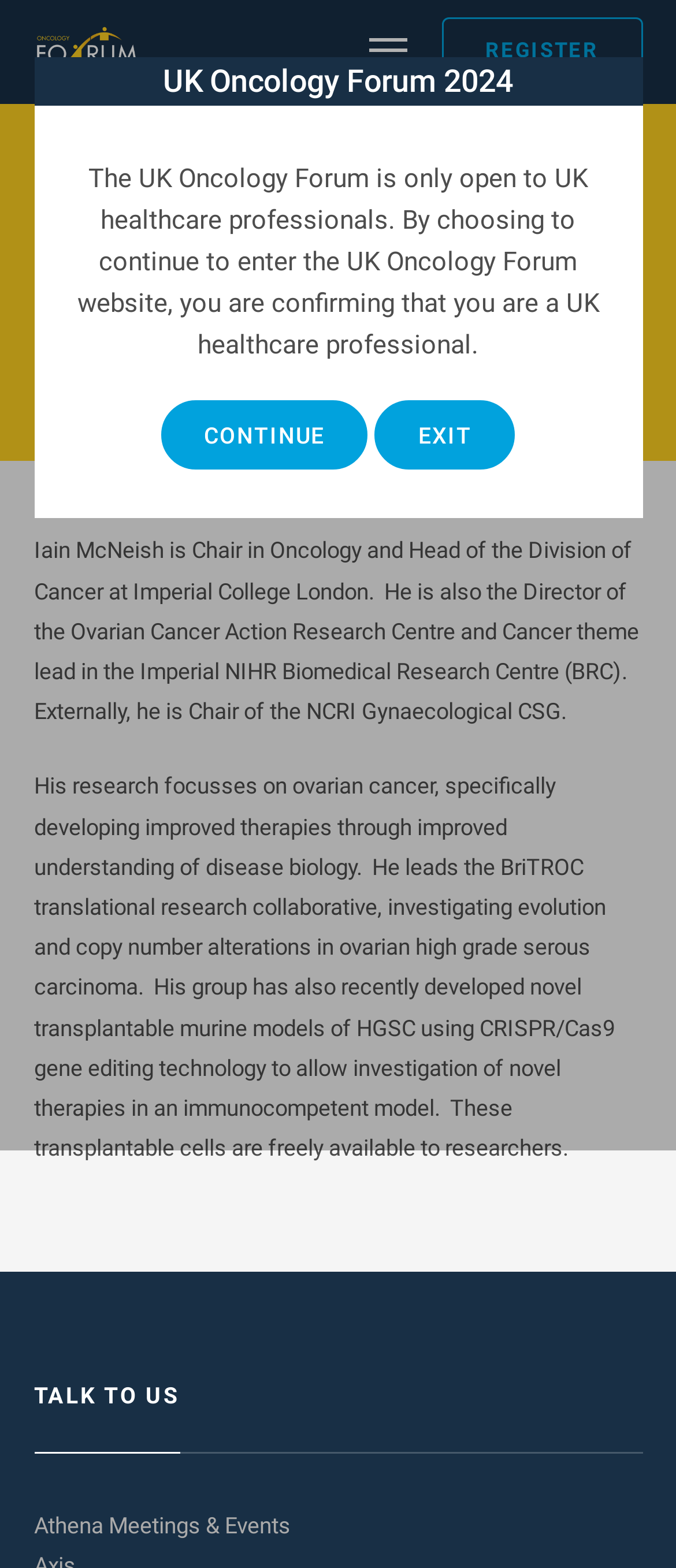What is the name of the research collaborative led by Professor Iain McNeish?
Please provide a full and detailed response to the question.

The webpage mentions that Professor Iain McNeish leads the BriTROC translational research collaborative, which investigates evolution and copy number alterations in ovarian high-grade serous carcinoma.